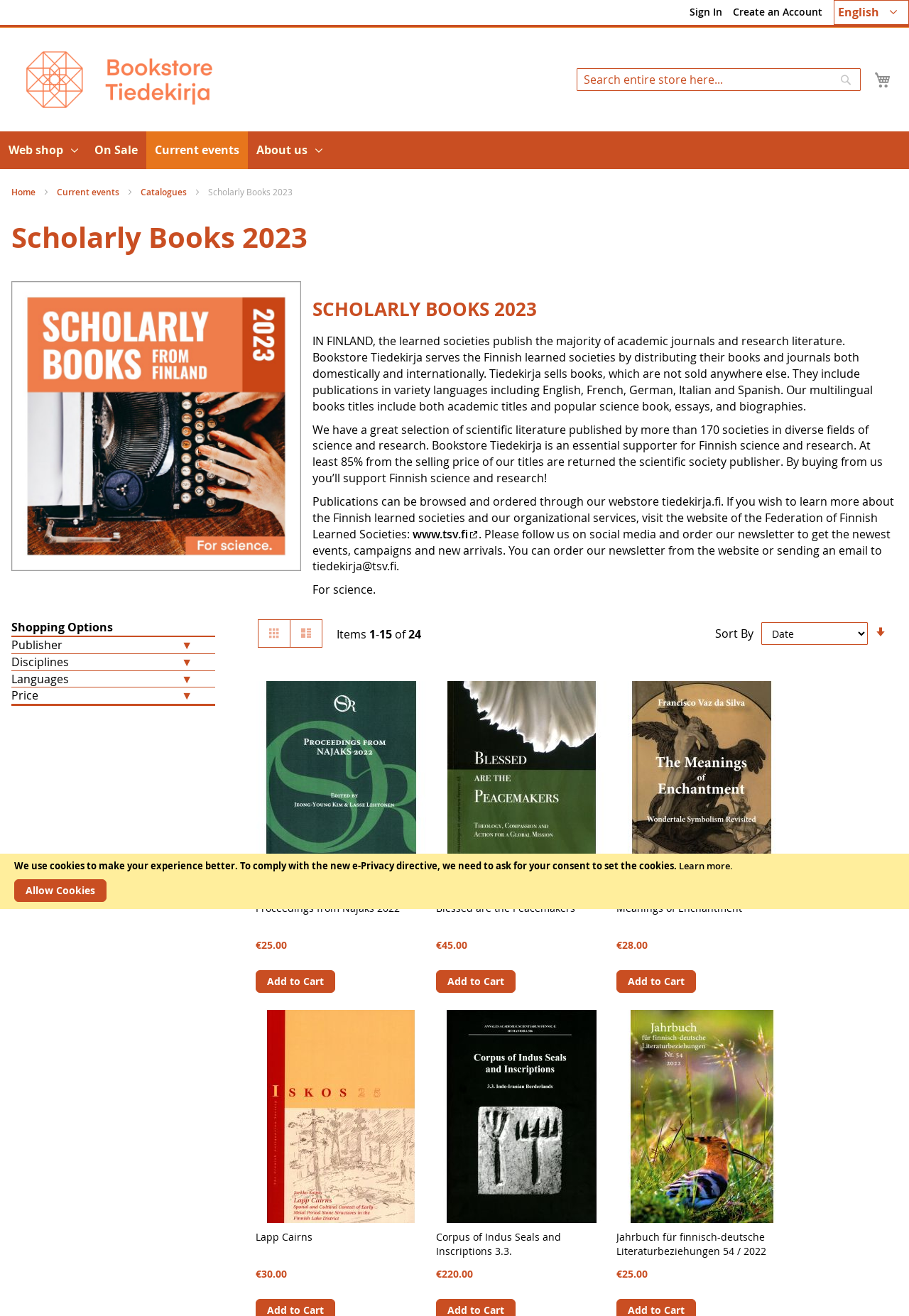Identify the bounding box coordinates of the region that needs to be clicked to carry out this instruction: "Sign in to the account". Provide these coordinates as four float numbers ranging from 0 to 1, i.e., [left, top, right, bottom].

[0.759, 0.004, 0.795, 0.014]